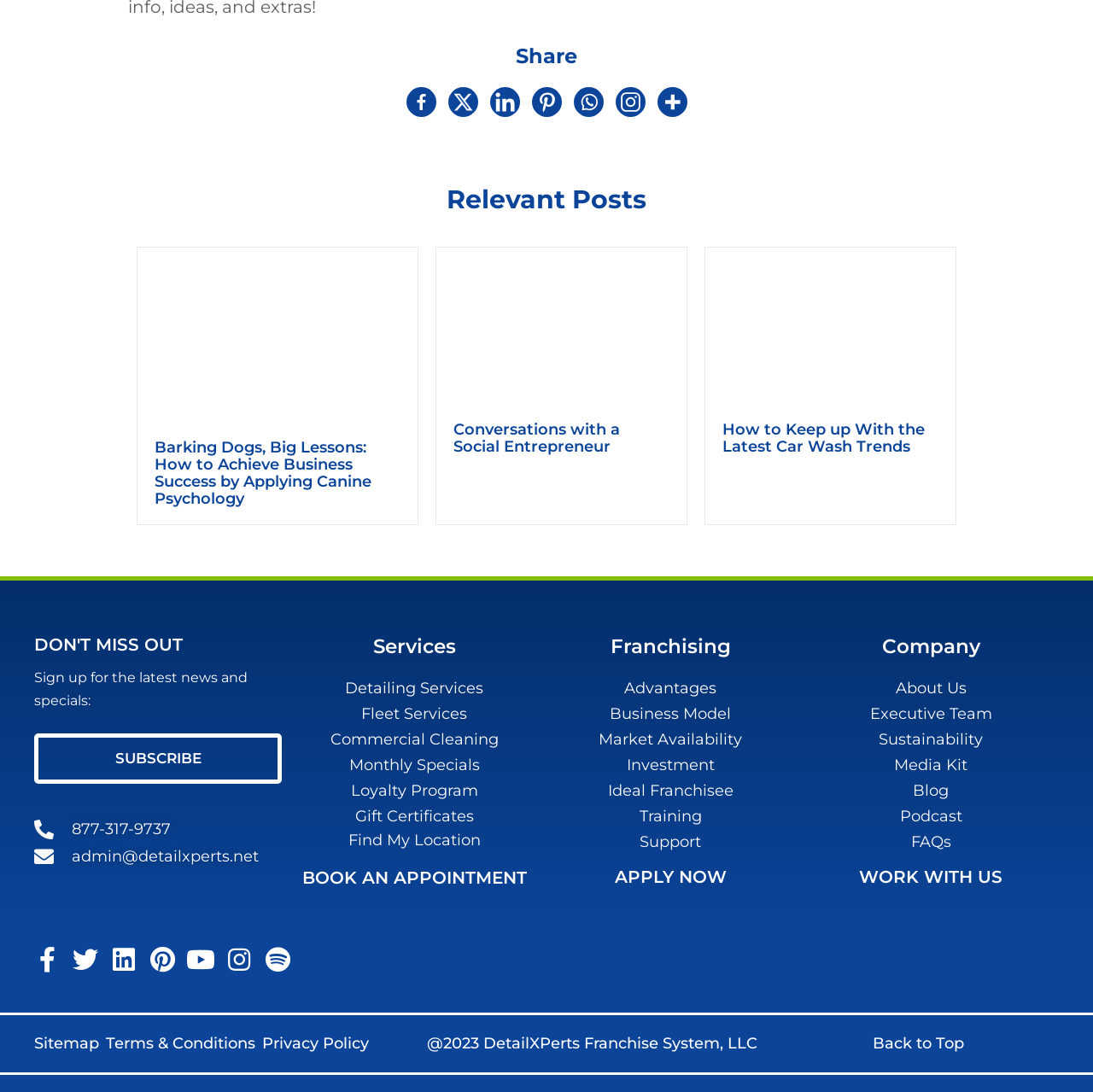Determine the coordinates of the bounding box that should be clicked to complete the instruction: "Share on Facebook". The coordinates should be represented by four float numbers between 0 and 1: [left, top, right, bottom].

[0.371, 0.079, 0.399, 0.107]